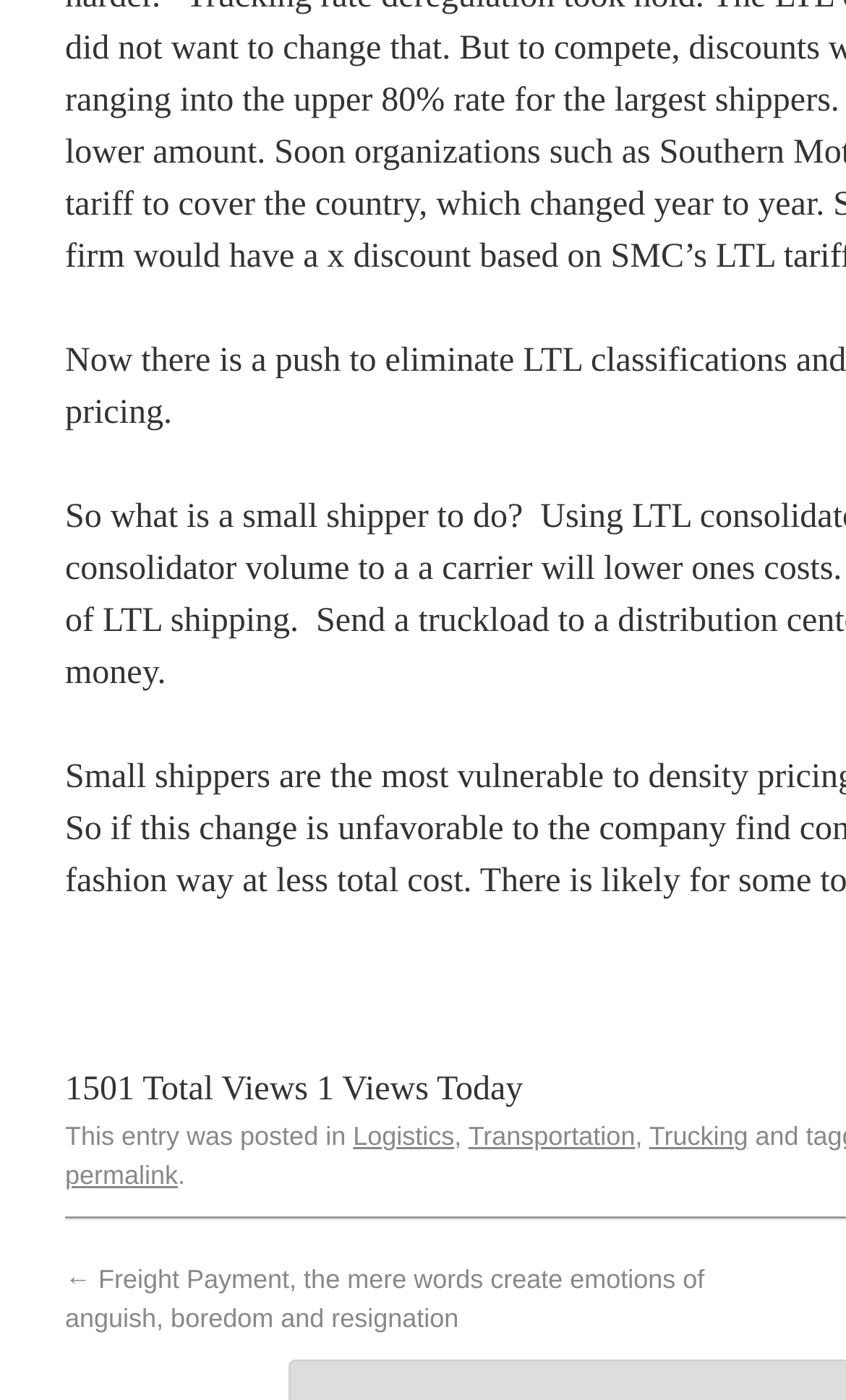Extract the bounding box coordinates for the described element: "Transportation". The coordinates should be represented as four float numbers between 0 and 1: [left, top, right, bottom].

[0.554, 0.801, 0.751, 0.823]